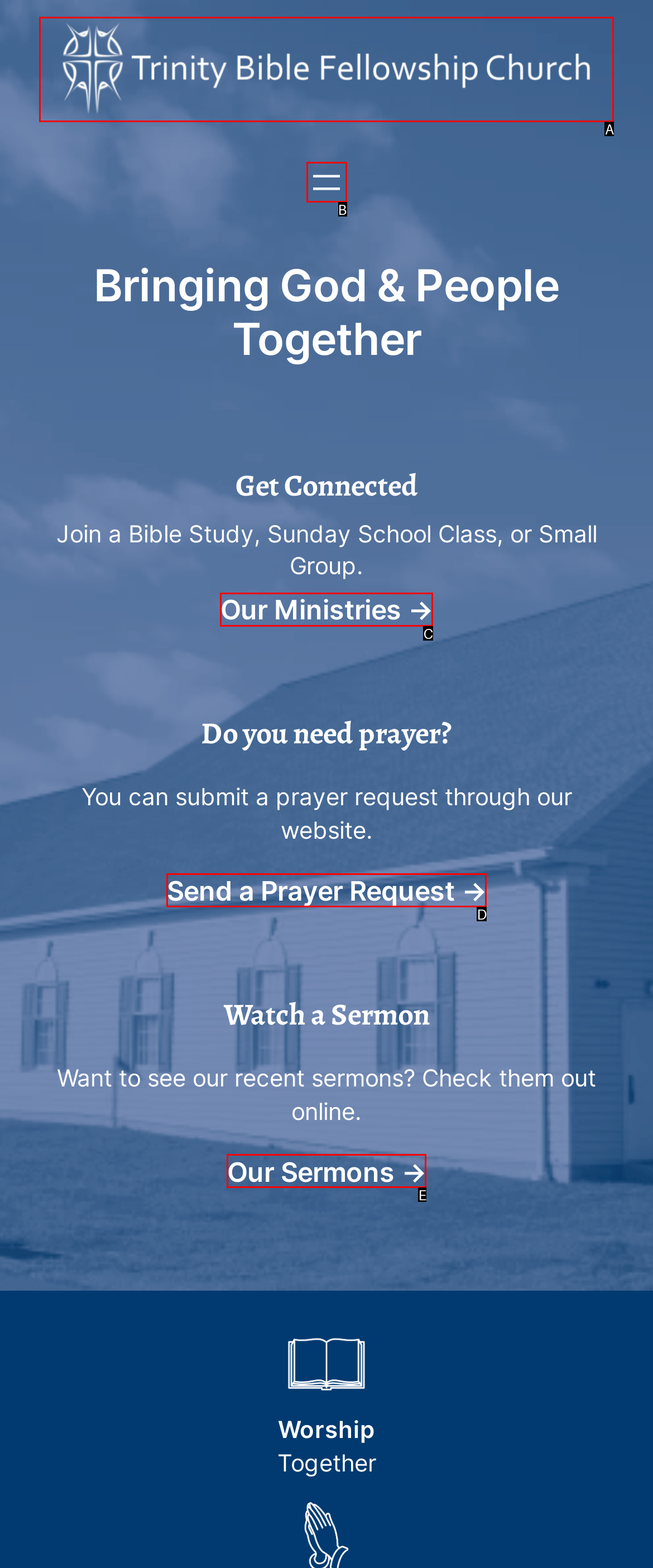From the choices given, find the HTML element that matches this description: aria-label="Open menu". Answer with the letter of the selected option directly.

B